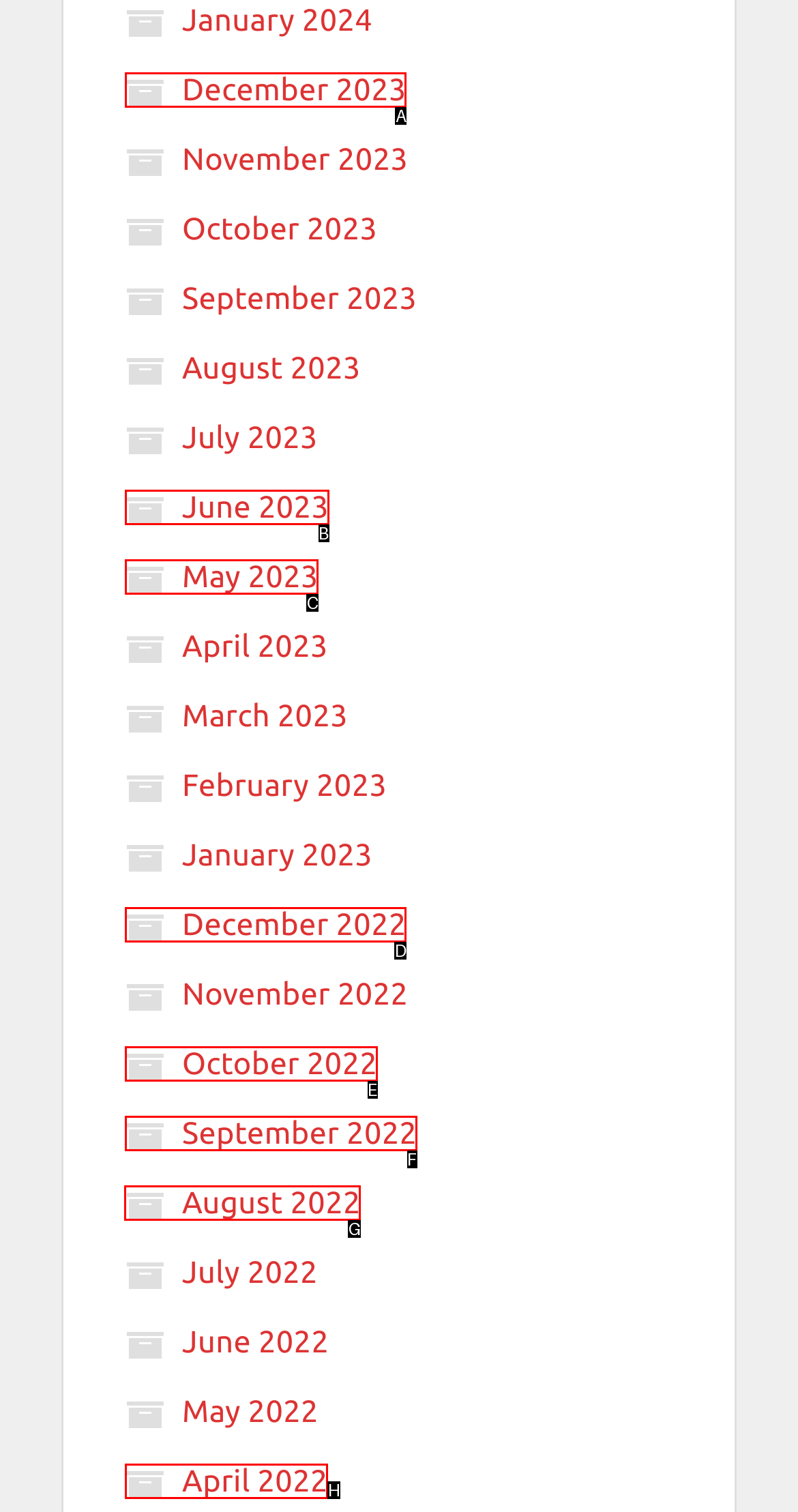Tell me the correct option to click for this task: Check August 2022
Write down the option's letter from the given choices.

G